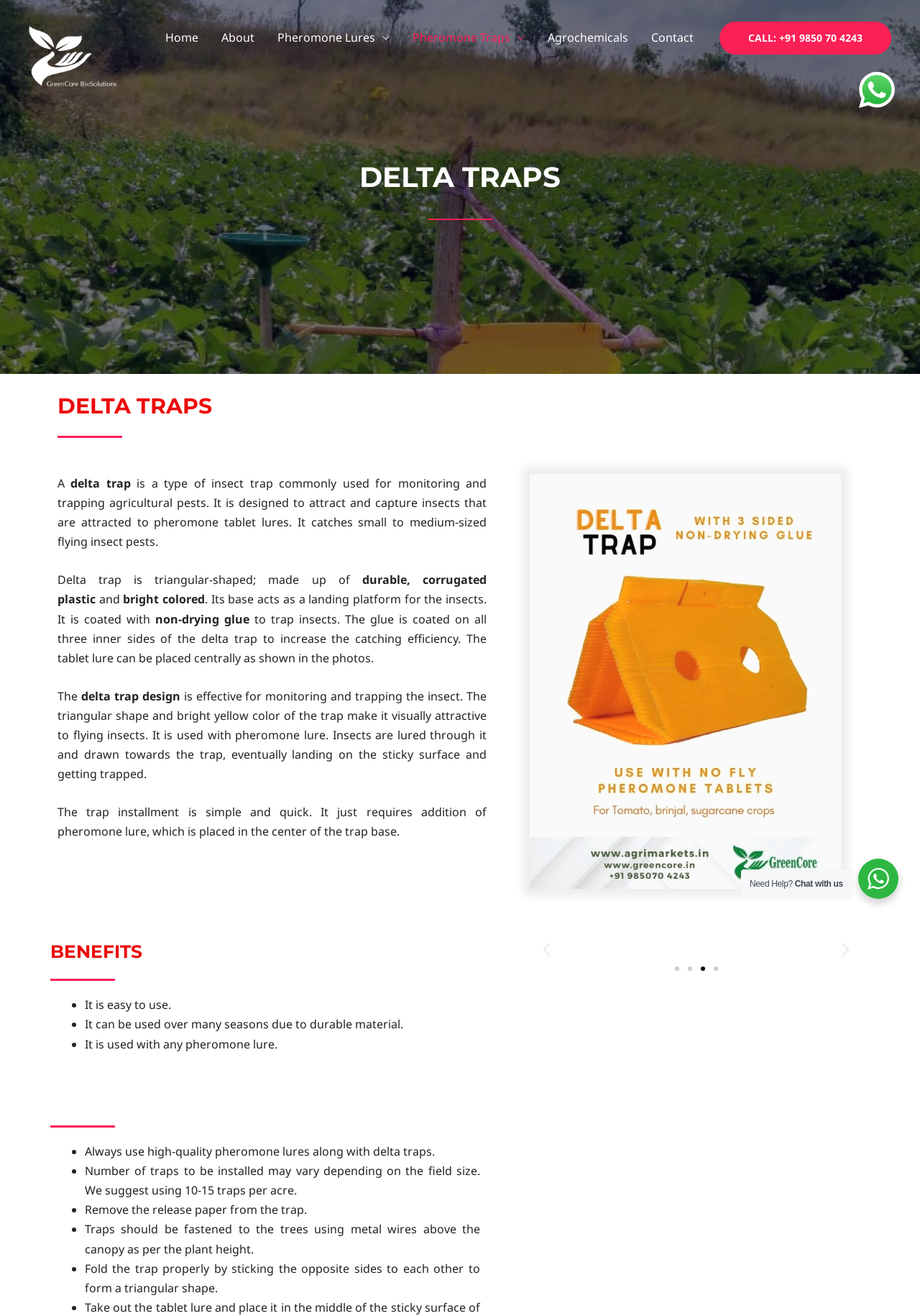Please find the bounding box coordinates (top-left x, top-left y, bottom-right x, bottom-right y) in the screenshot for the UI element described as follows: Pheromone Lures

[0.289, 0.021, 0.436, 0.036]